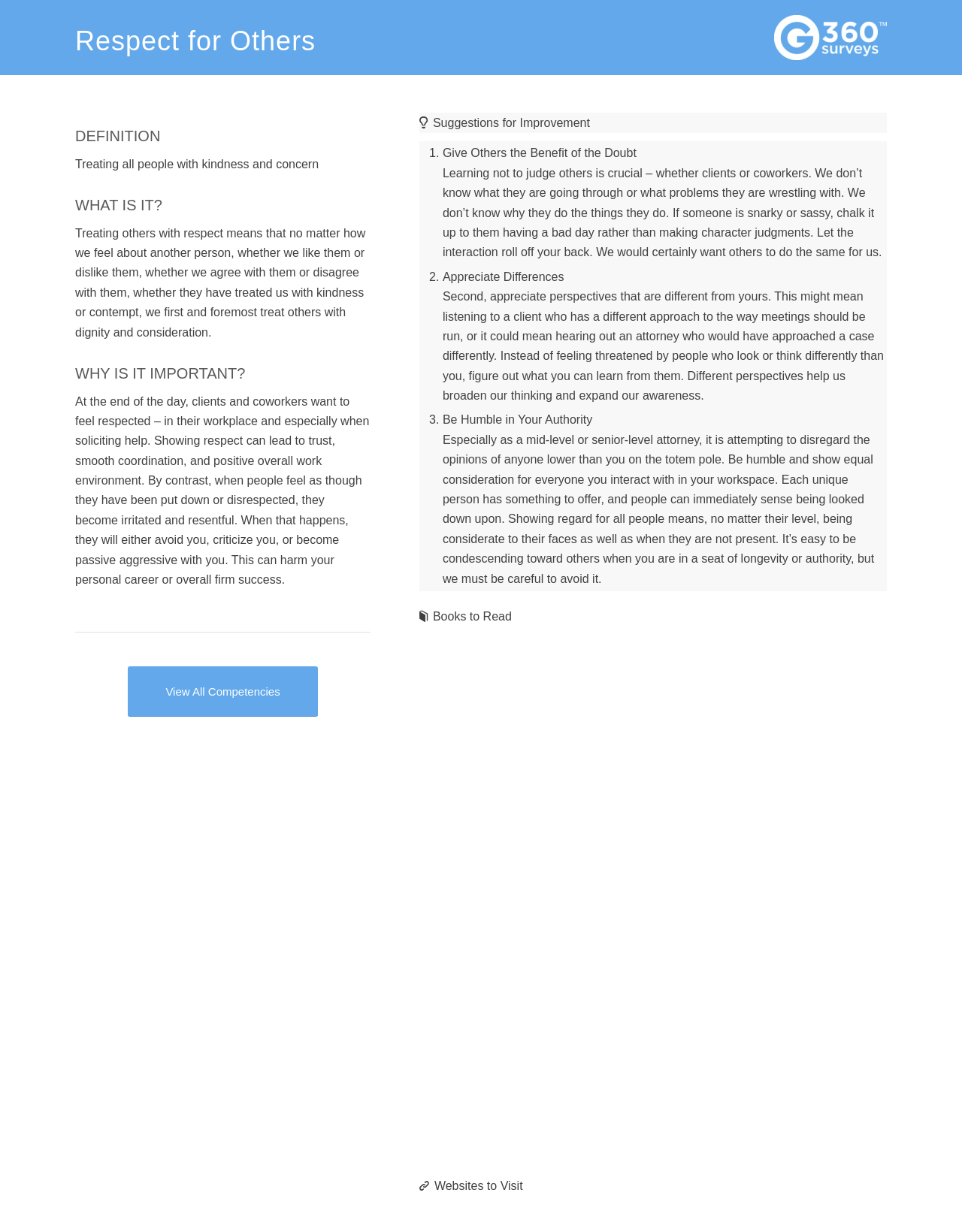Answer the question with a single word or phrase: 
What is the title of the first heading?

Respect for Others